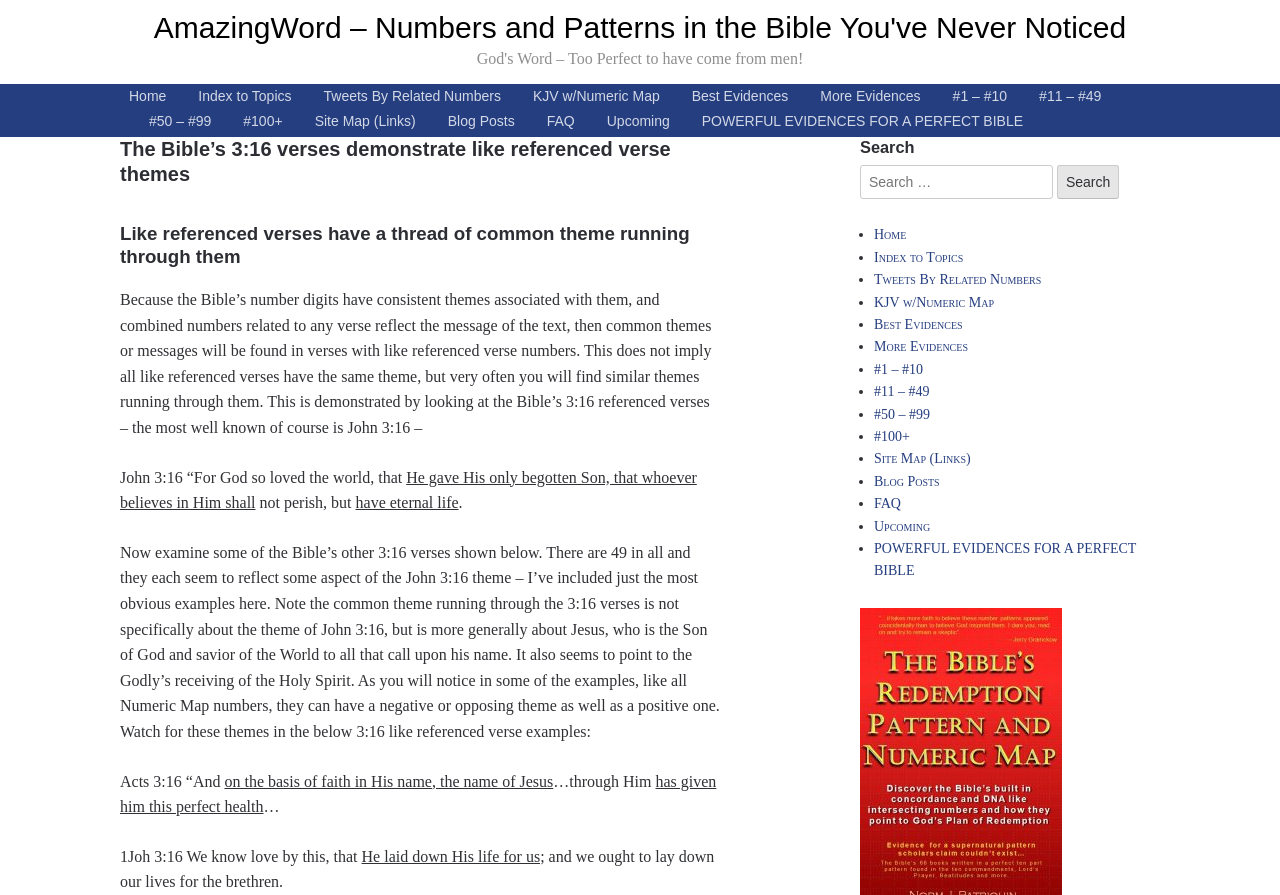Find the bounding box coordinates of the element I should click to carry out the following instruction: "Go to 'Index to Topics'".

[0.128, 0.089, 0.234, 0.129]